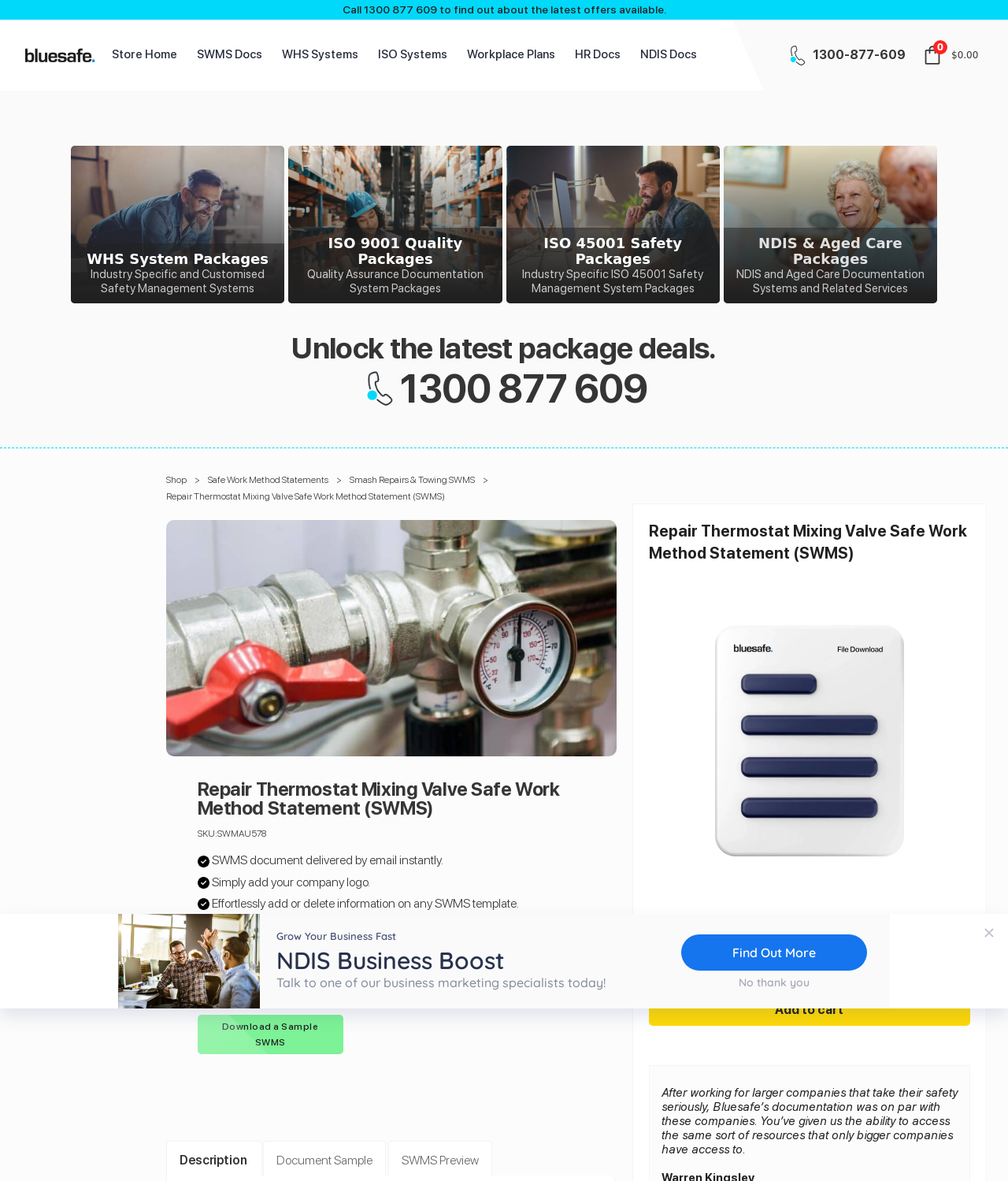Give a short answer to this question using one word or a phrase:
What is the purpose of the SWMS document?

Safe Work Method Statement